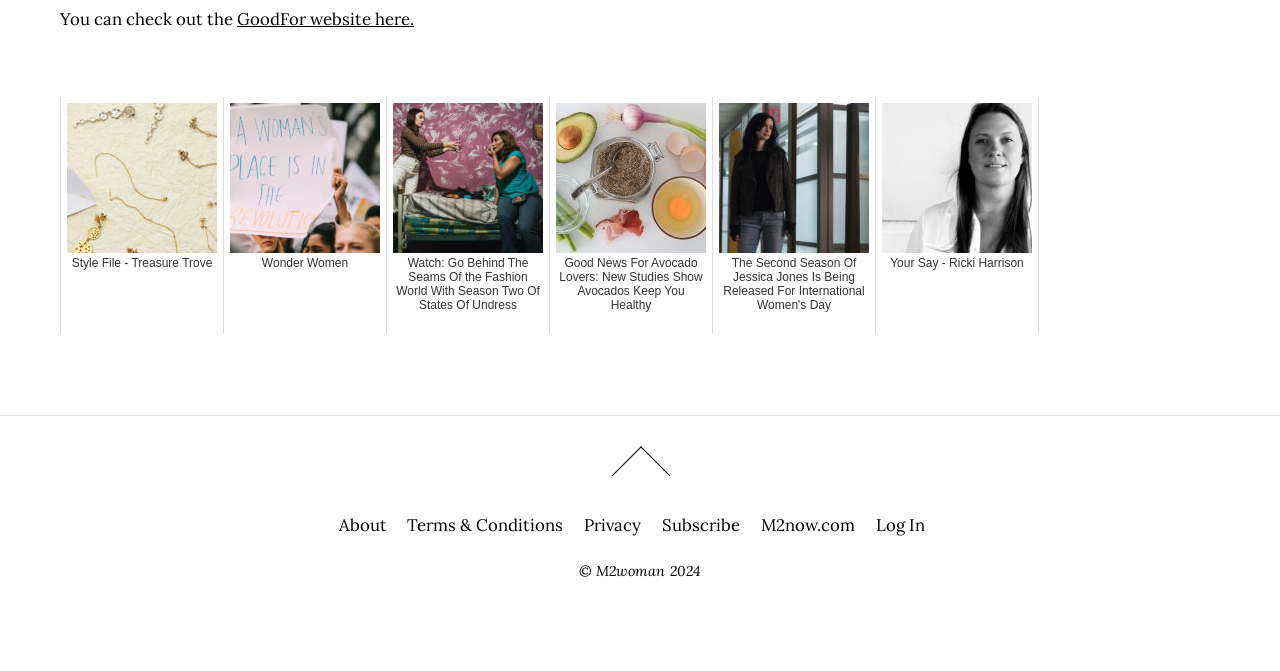How many links are there in the footer section?
Relying on the image, give a concise answer in one word or a brief phrase.

6